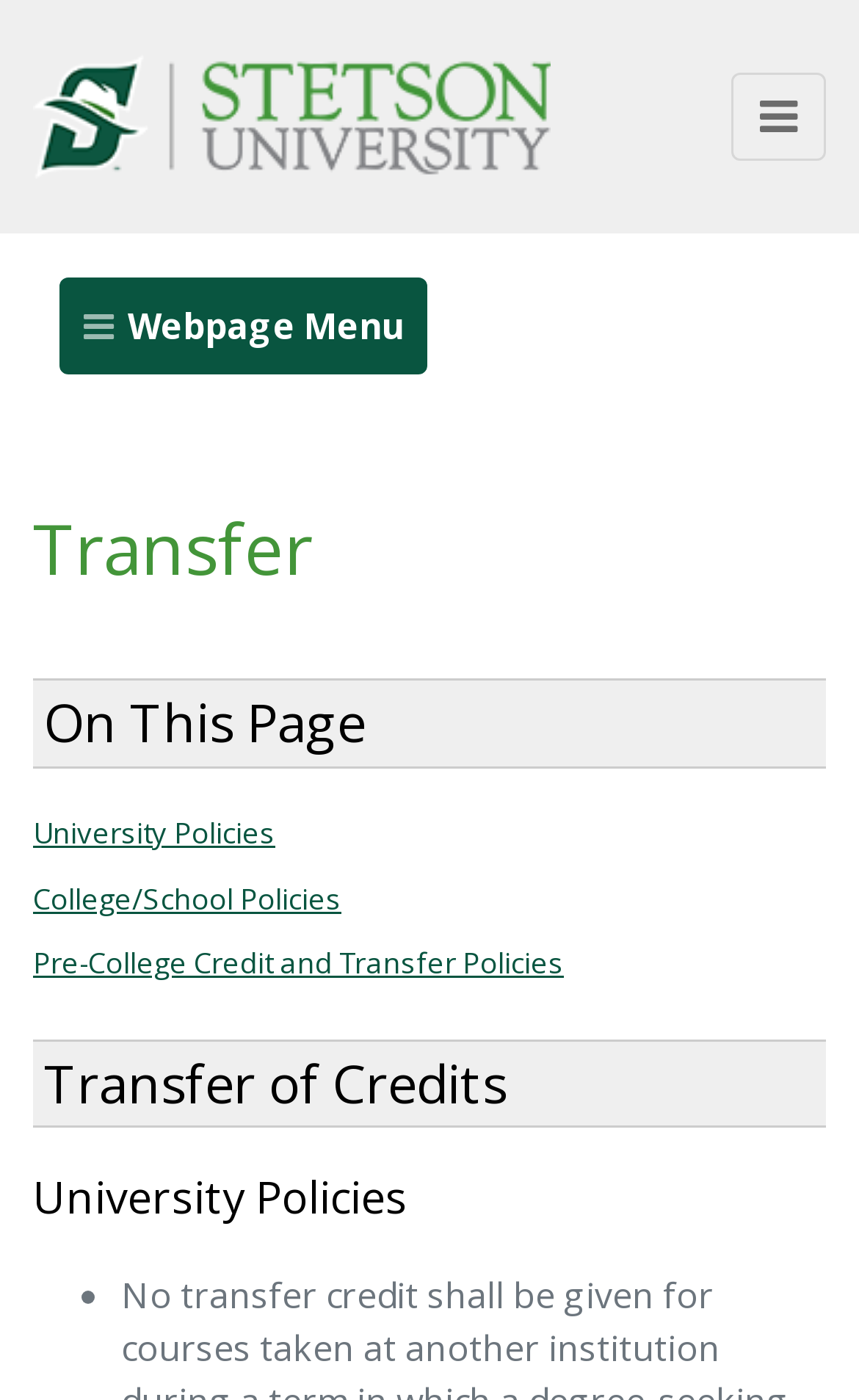Analyze the image and deliver a detailed answer to the question: How many links are there under 'On This Page'?

There are three links under 'On This Page' which are 'University Policies', 'College/School Policies', and 'Pre-College Credit and Transfer Policies'.